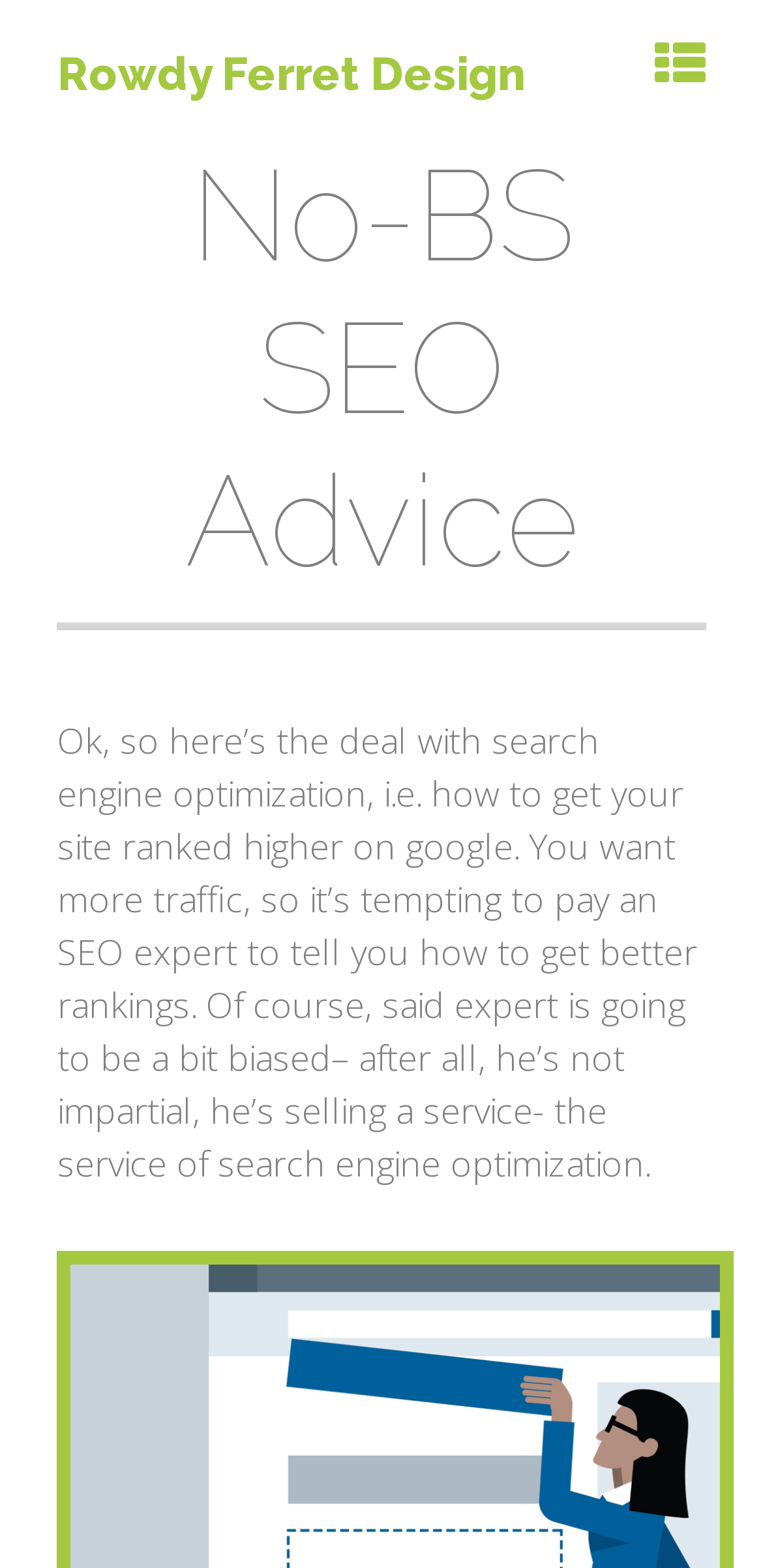Determine the bounding box coordinates (top-left x, top-left y, bottom-right x, bottom-right y) of the UI element described in the following text: No-BS SEO Advice

[0.242, 0.09, 0.758, 0.379]